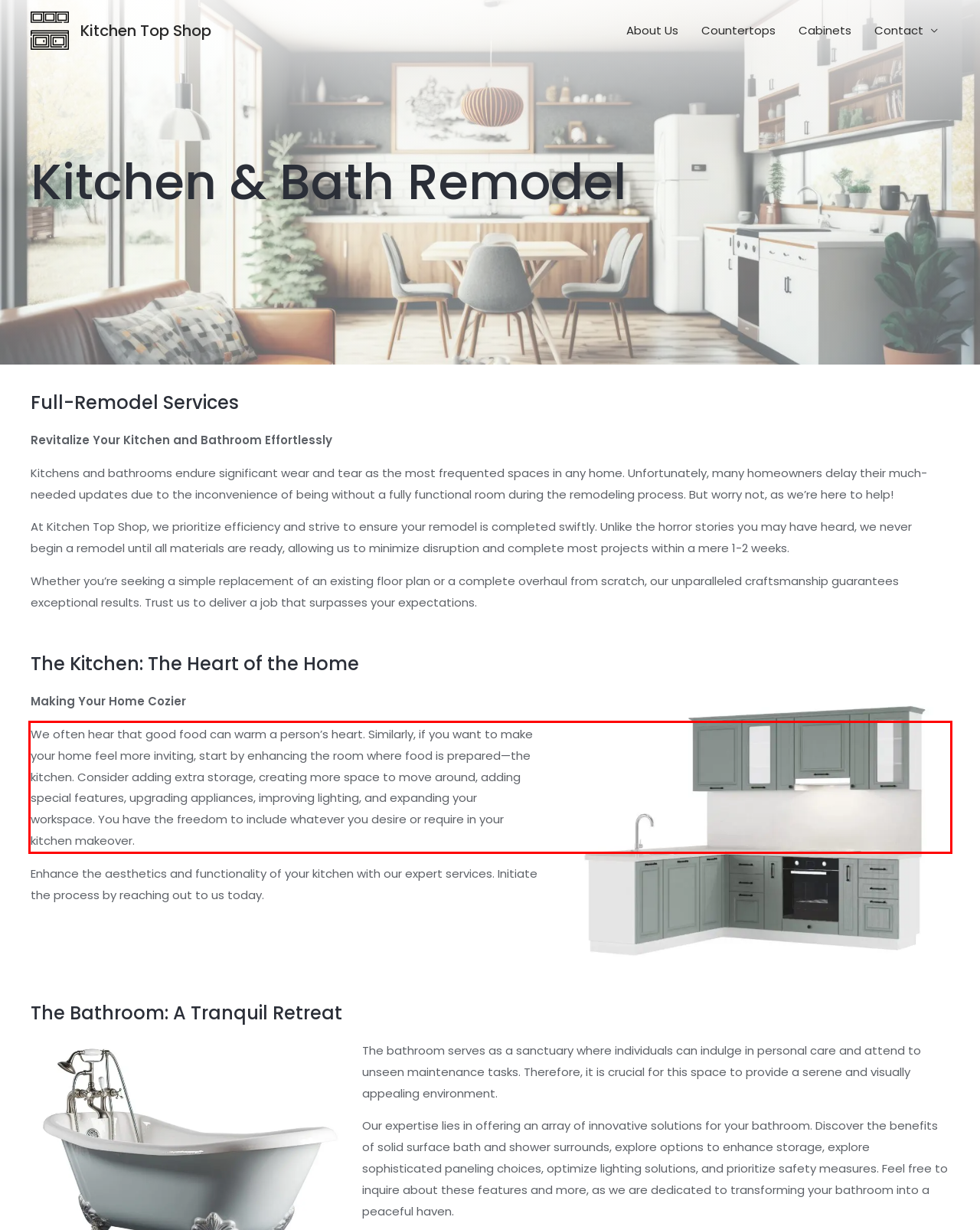Observe the screenshot of the webpage, locate the red bounding box, and extract the text content within it.

We often hear that good food can warm a person’s heart. Similarly, if you want to make your home feel more inviting, start by enhancing the room where food is prepared—the kitchen. Consider adding extra storage, creating more space to move around, adding special features, upgrading appliances, improving lighting, and expanding your workspace. You have the freedom to include whatever you desire or require in your kitchen makeover.